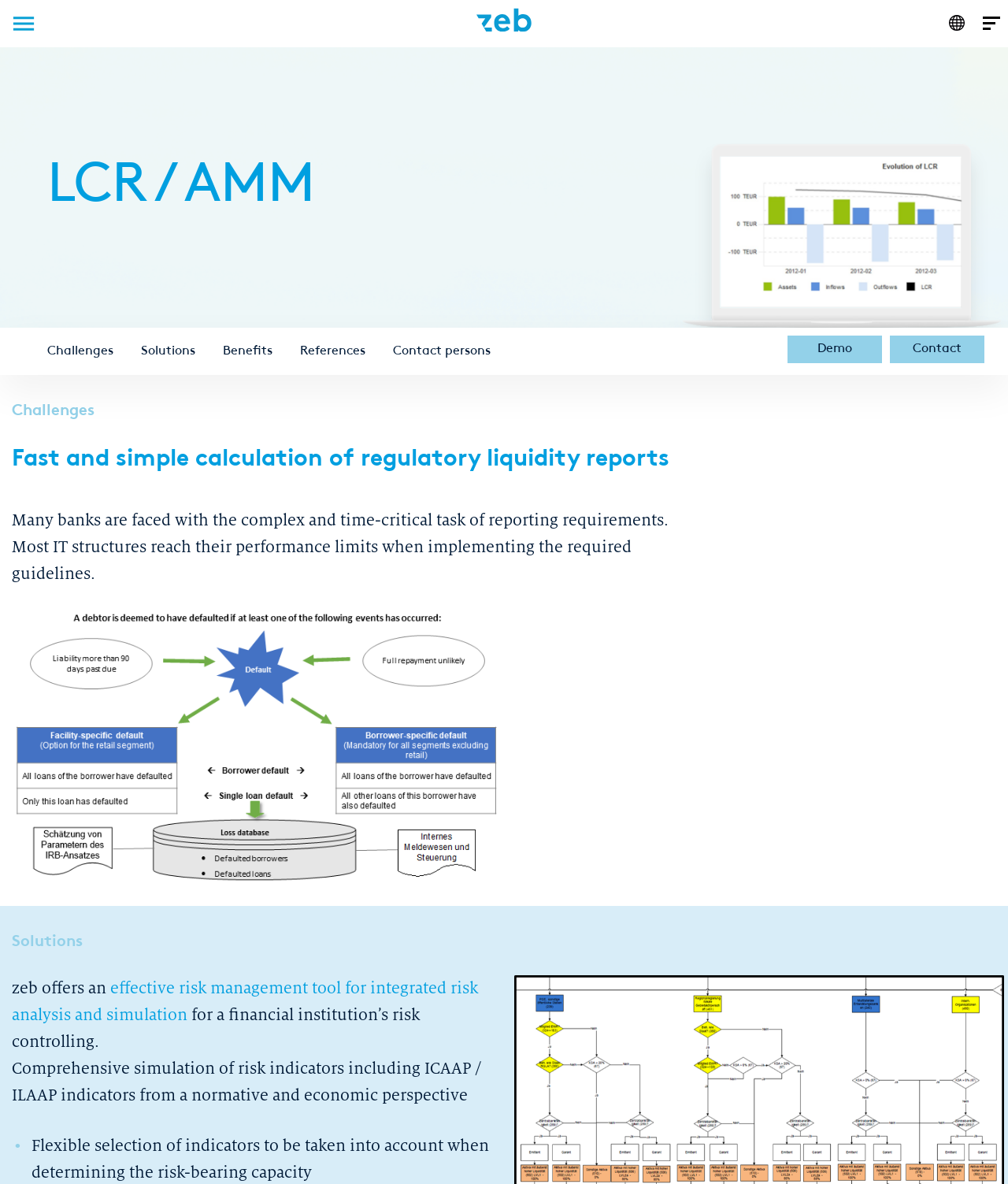Provide a one-word or short-phrase response to the question:
What is the focus of the regulatory reports?

Liquidity